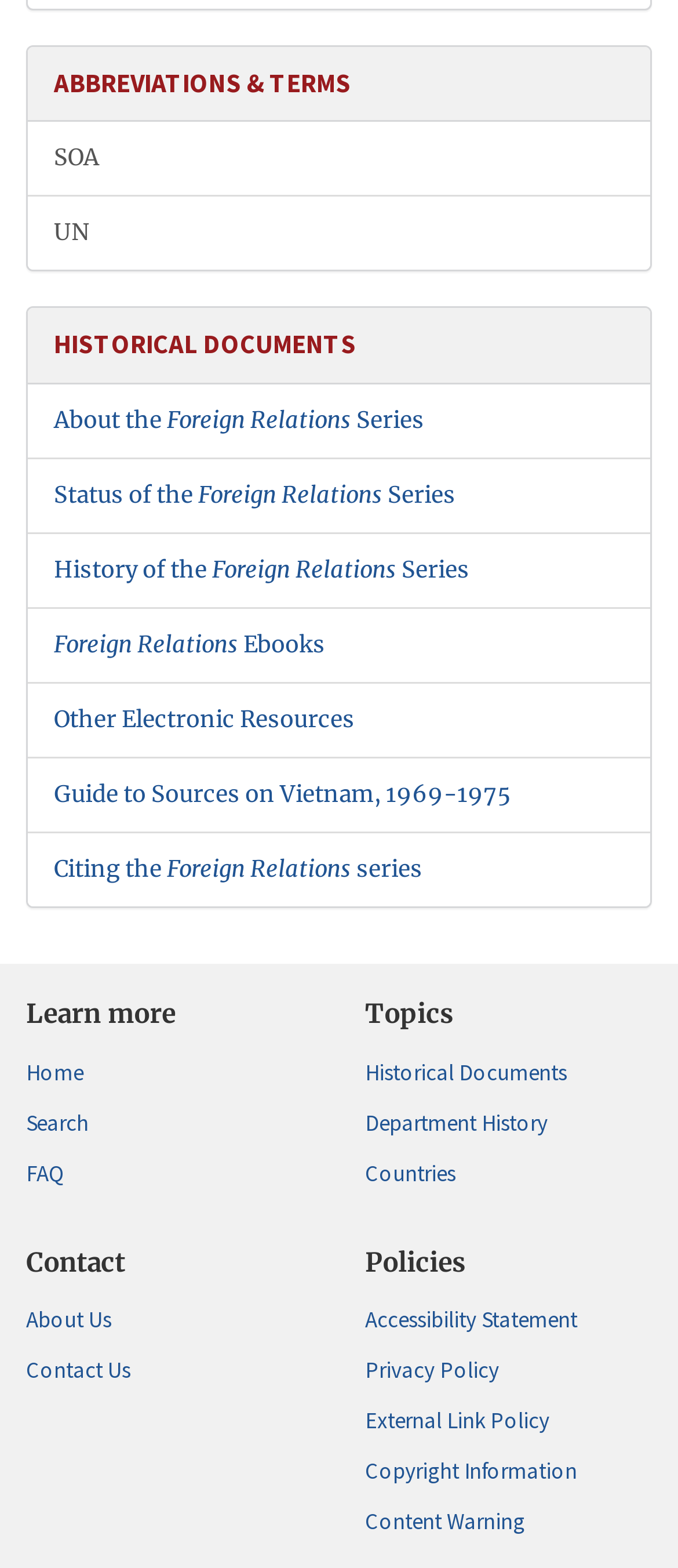Locate the bounding box coordinates of the element you need to click to accomplish the task described by this instruction: "Search the website".

[0.038, 0.704, 0.462, 0.729]